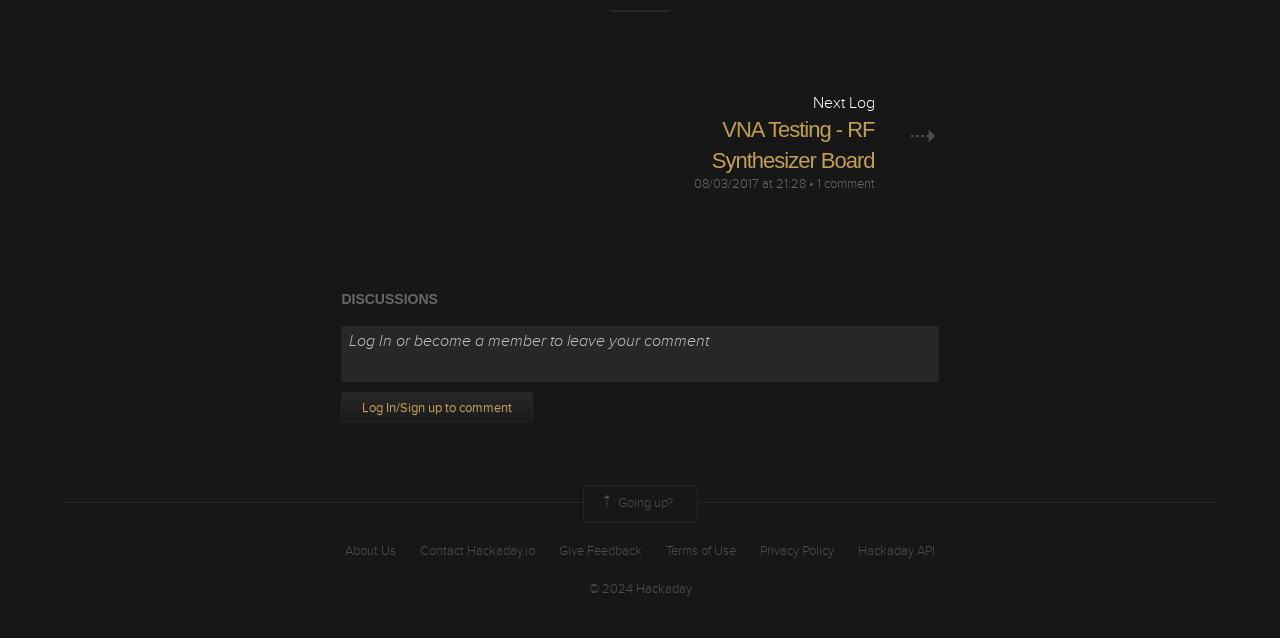Can you identify the bounding box coordinates of the clickable region needed to carry out this instruction: 'Leave a comment'? The coordinates should be four float numbers within the range of 0 to 1, stated as [left, top, right, bottom].

[0.267, 0.511, 0.733, 0.598]